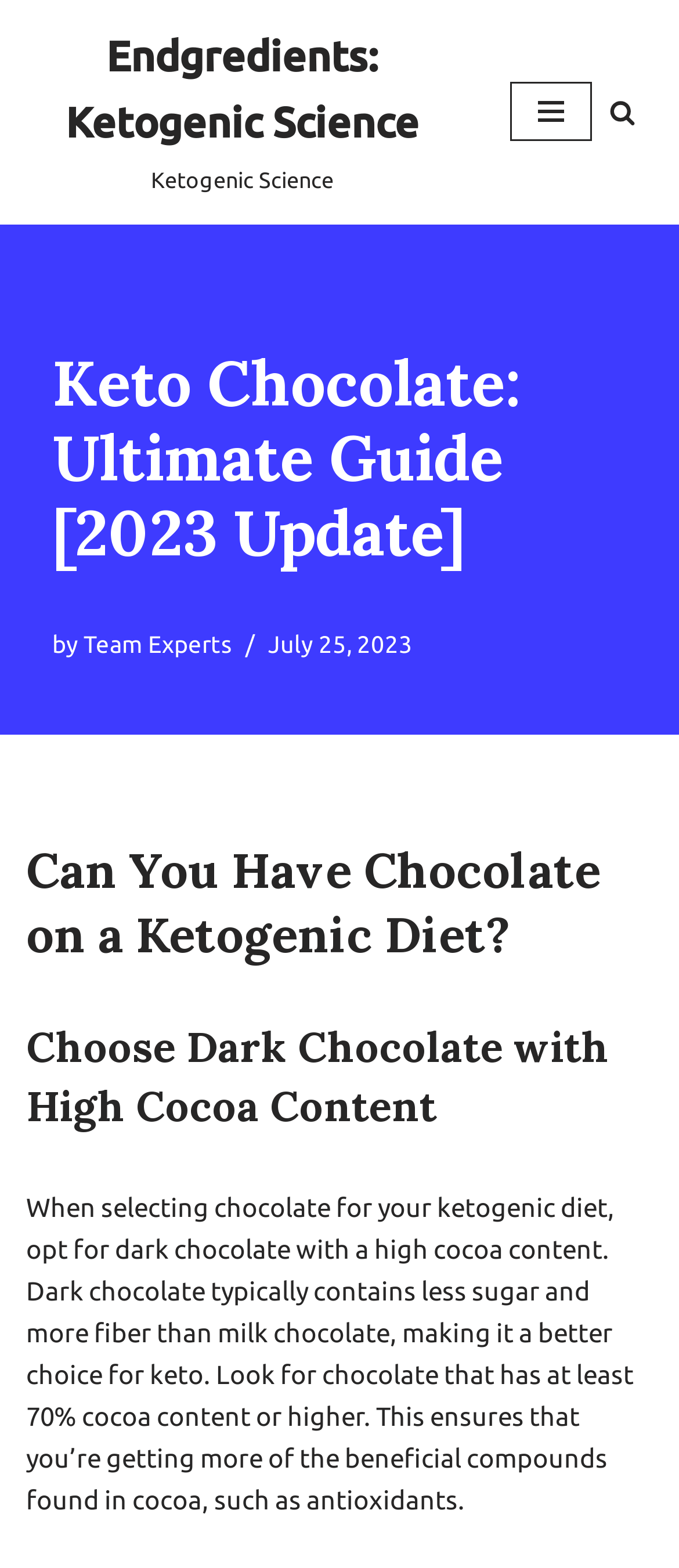What is the benefit of dark chocolate over milk chocolate for keto?
Respond to the question with a well-detailed and thorough answer.

According to the webpage, dark chocolate typically contains less sugar and more fiber than milk chocolate, making it a better choice for keto. This is because dark chocolate has a higher cocoa content, which provides more beneficial compounds found in cocoa, such as antioxidants.